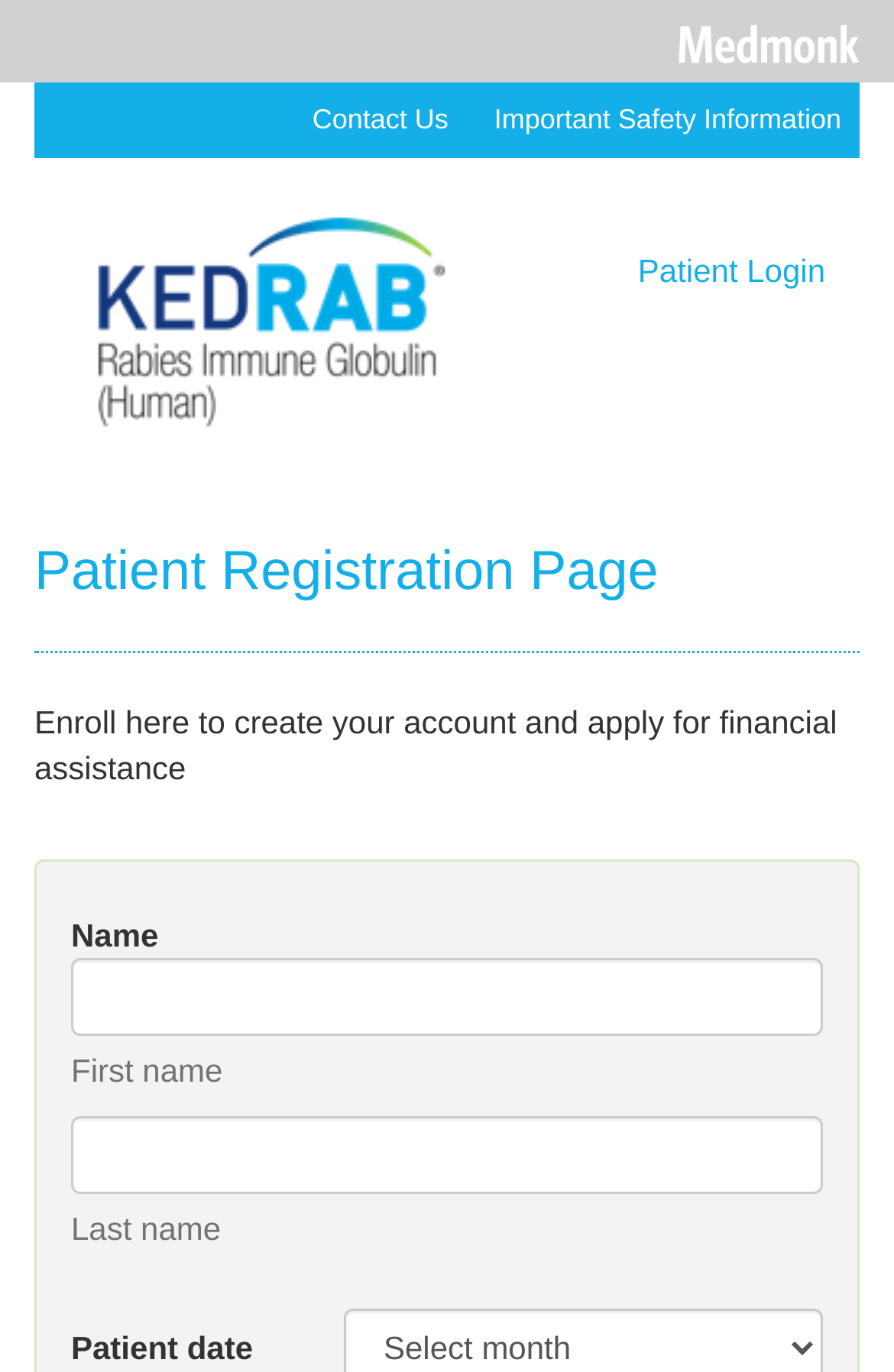Answer with a single word or phrase: 
What is the orientation of the separator element?

Horizontal